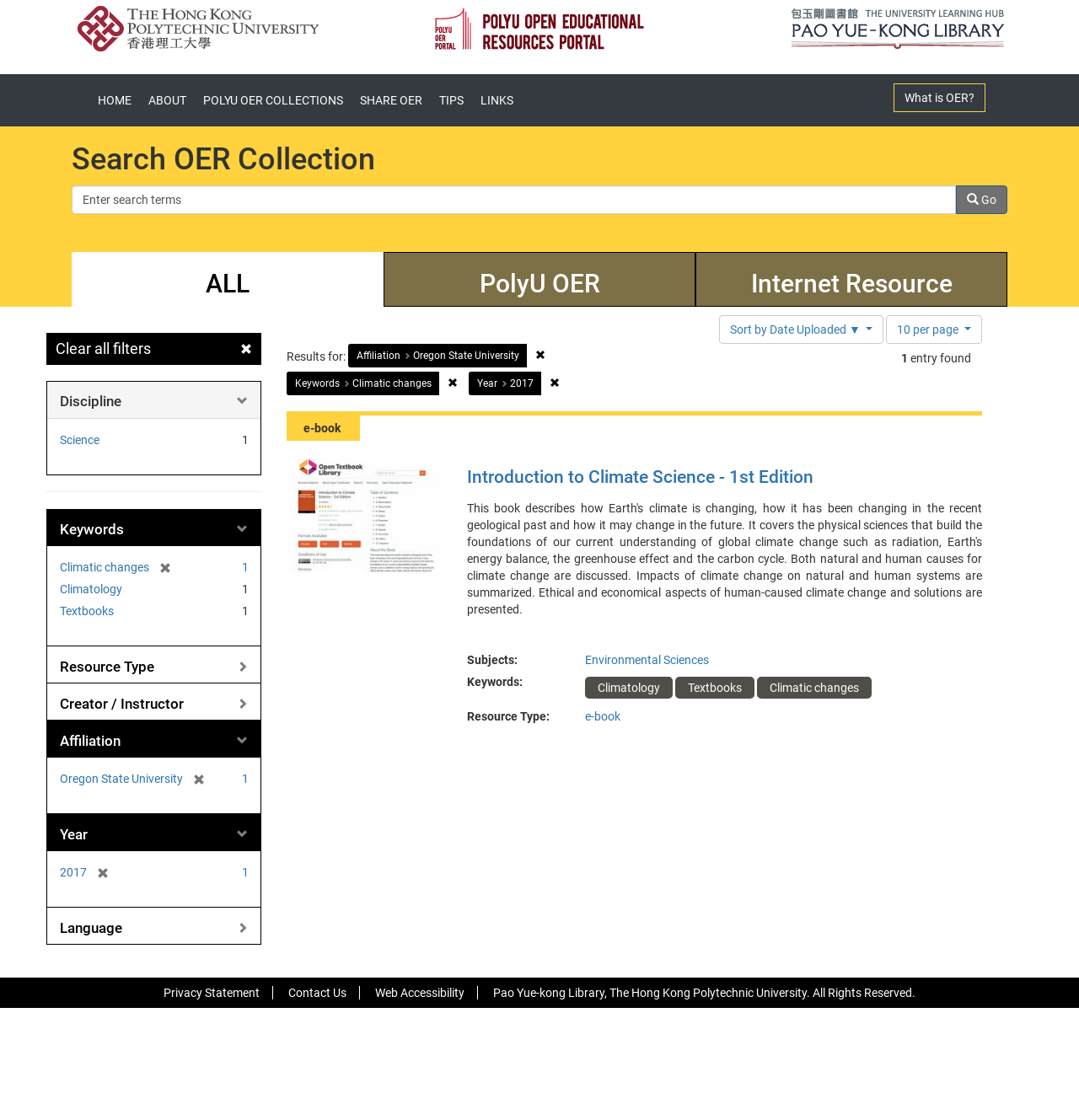Examine the screenshot and answer the question in as much detail as possible: What are the subjects of the first search result?

The subjects of the first search result can be found in the description list under the 'Search Results' heading. It says 'Subjects: Environmental Sciences'.